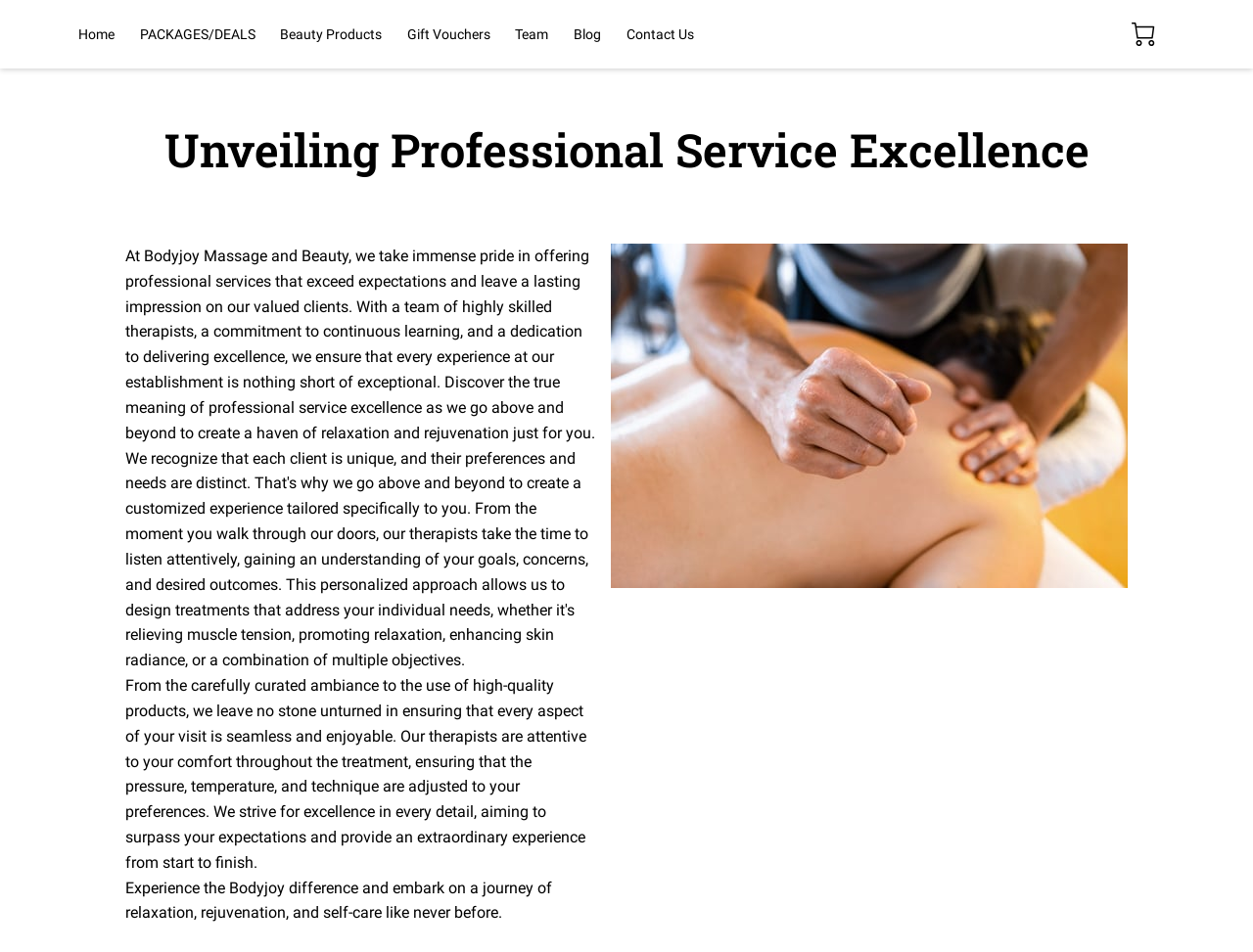Identify the bounding box coordinates of the specific part of the webpage to click to complete this instruction: "View the Blog page".

[0.458, 0.027, 0.48, 0.045]